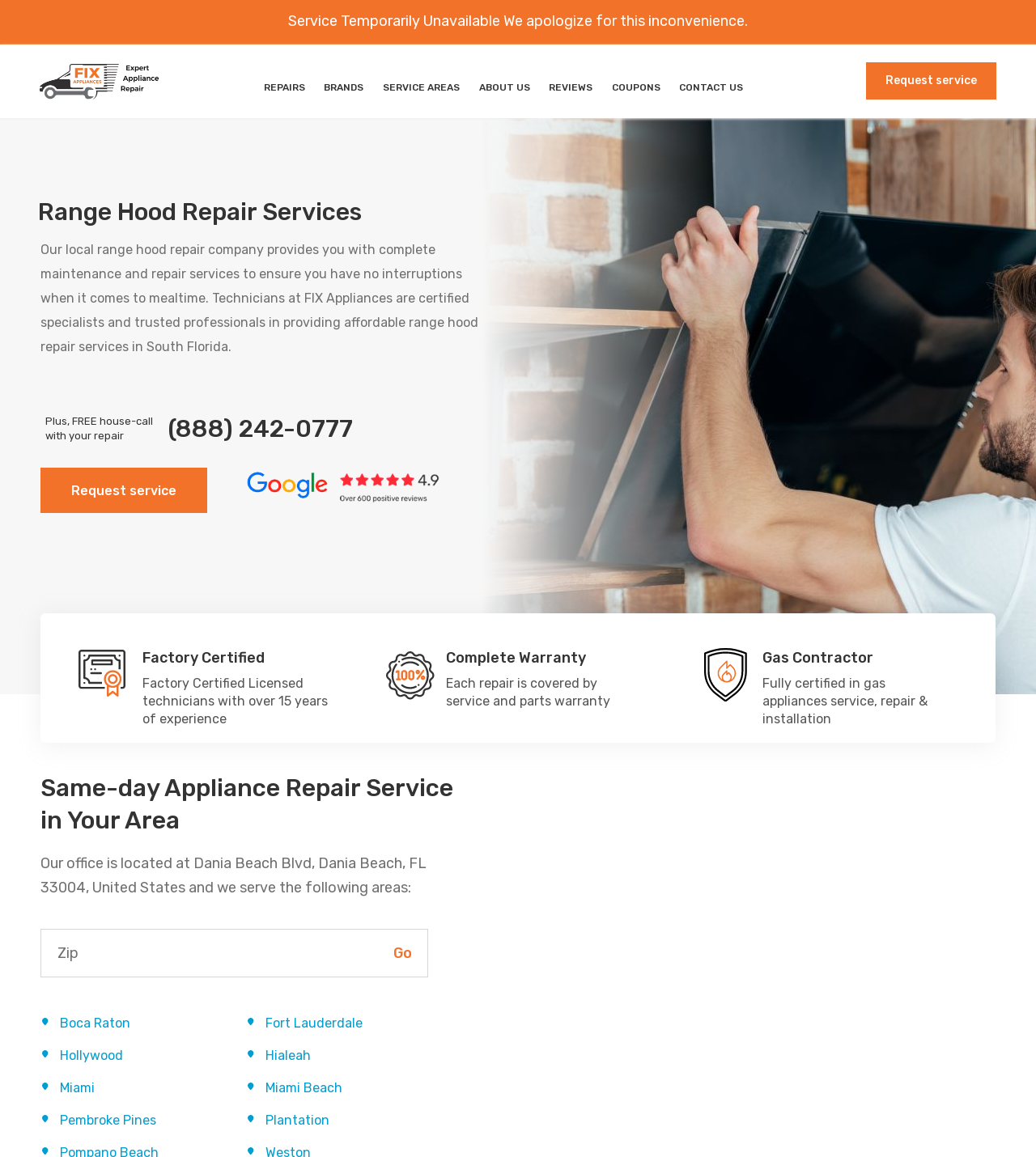What is the company's certification?
Give a detailed explanation using the information visible in the image.

I found the company's certification by looking at the image with the text 'Factory Certified' which is located near the middle of the page, along with other certifications such as 'Complete Warranty' and 'Gas Contractor'.